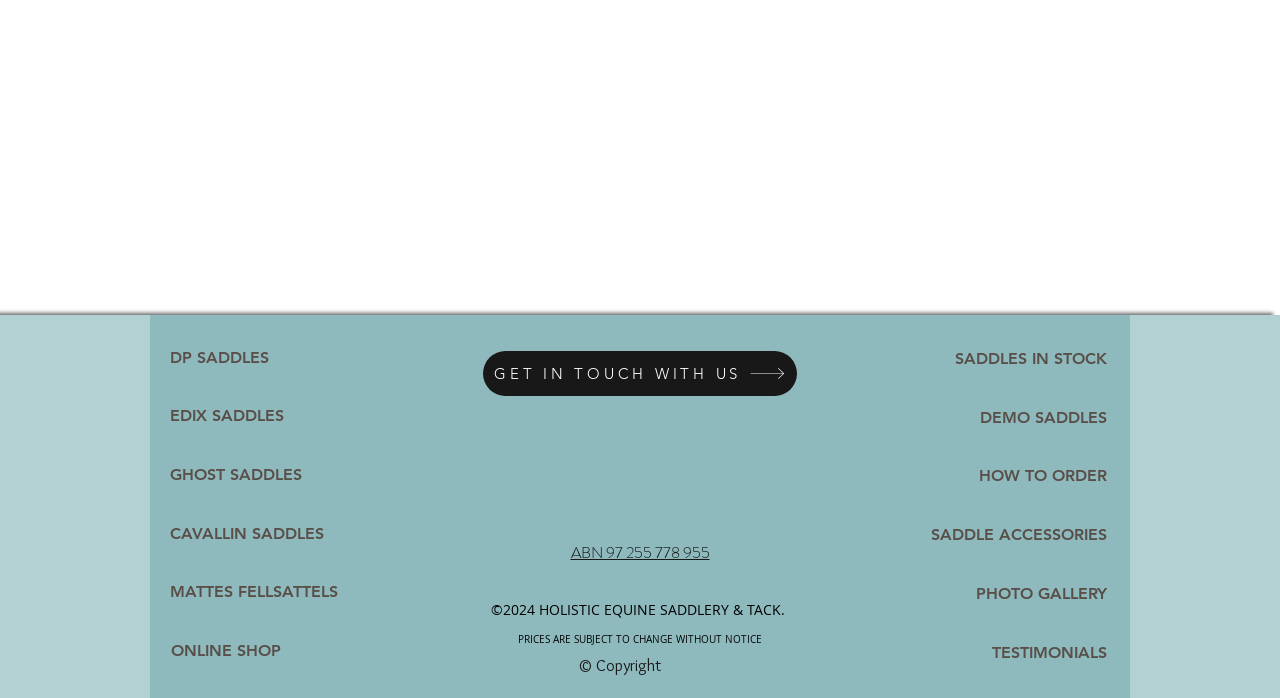Reply to the question with a single word or phrase:
What is the copyright year?

2024